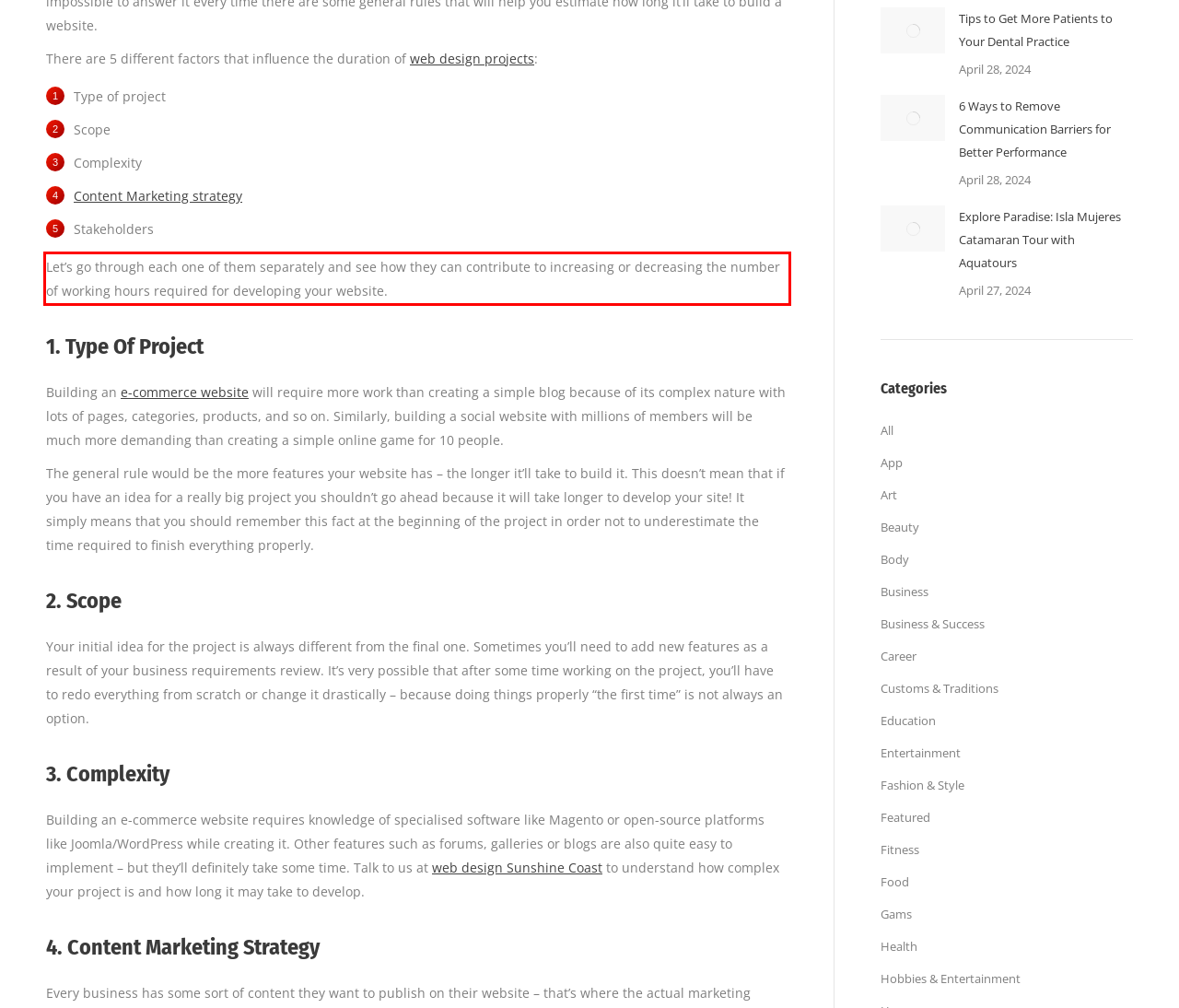Given a screenshot of a webpage containing a red bounding box, perform OCR on the text within this red bounding box and provide the text content.

Let’s go through each one of them separately and see how they can contribute to increasing or decreasing the number of working hours required for developing your website.